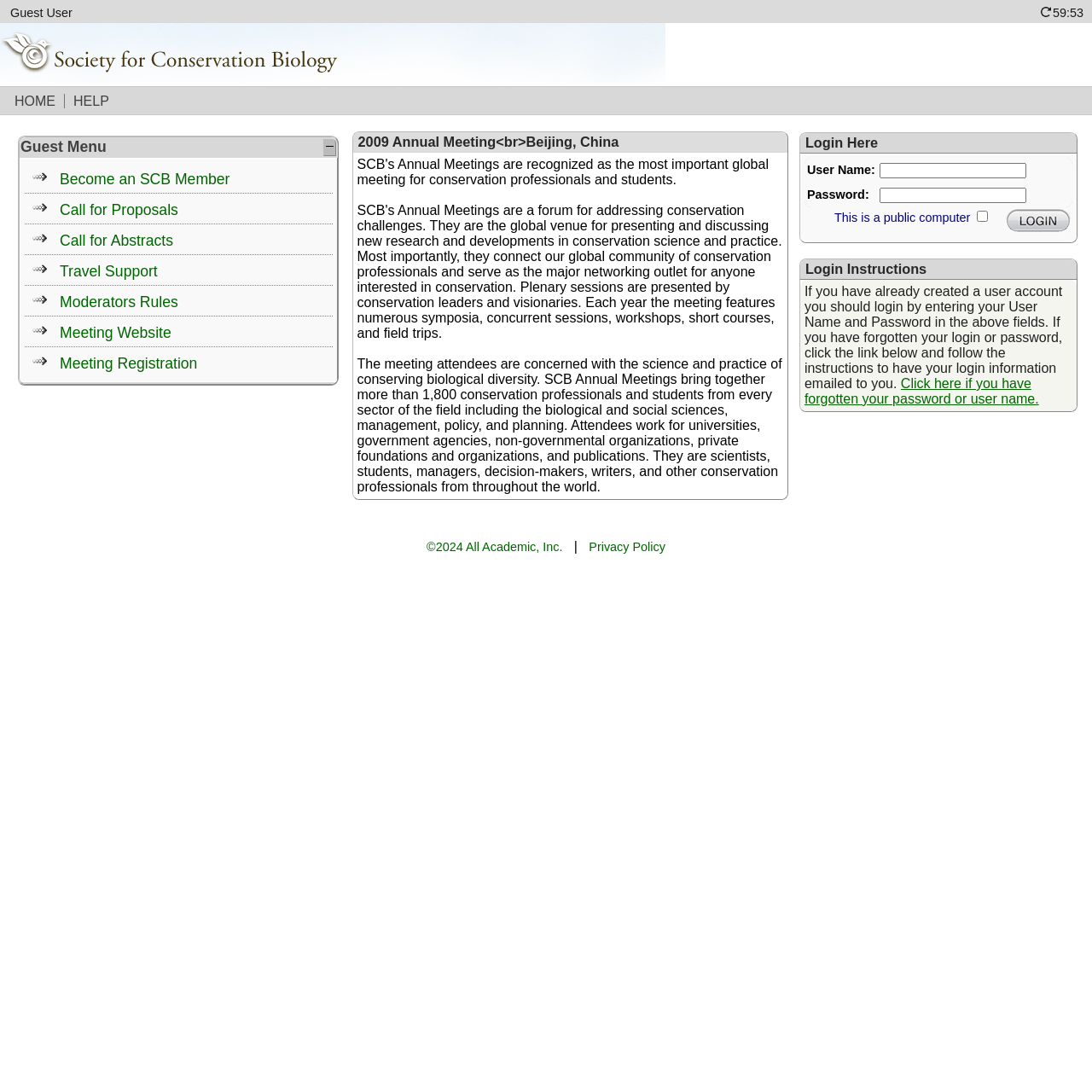Please give a concise answer to this question using a single word or phrase: 
What is the purpose of the SCB Annual Meetings?

Forum for addressing conservation challenges